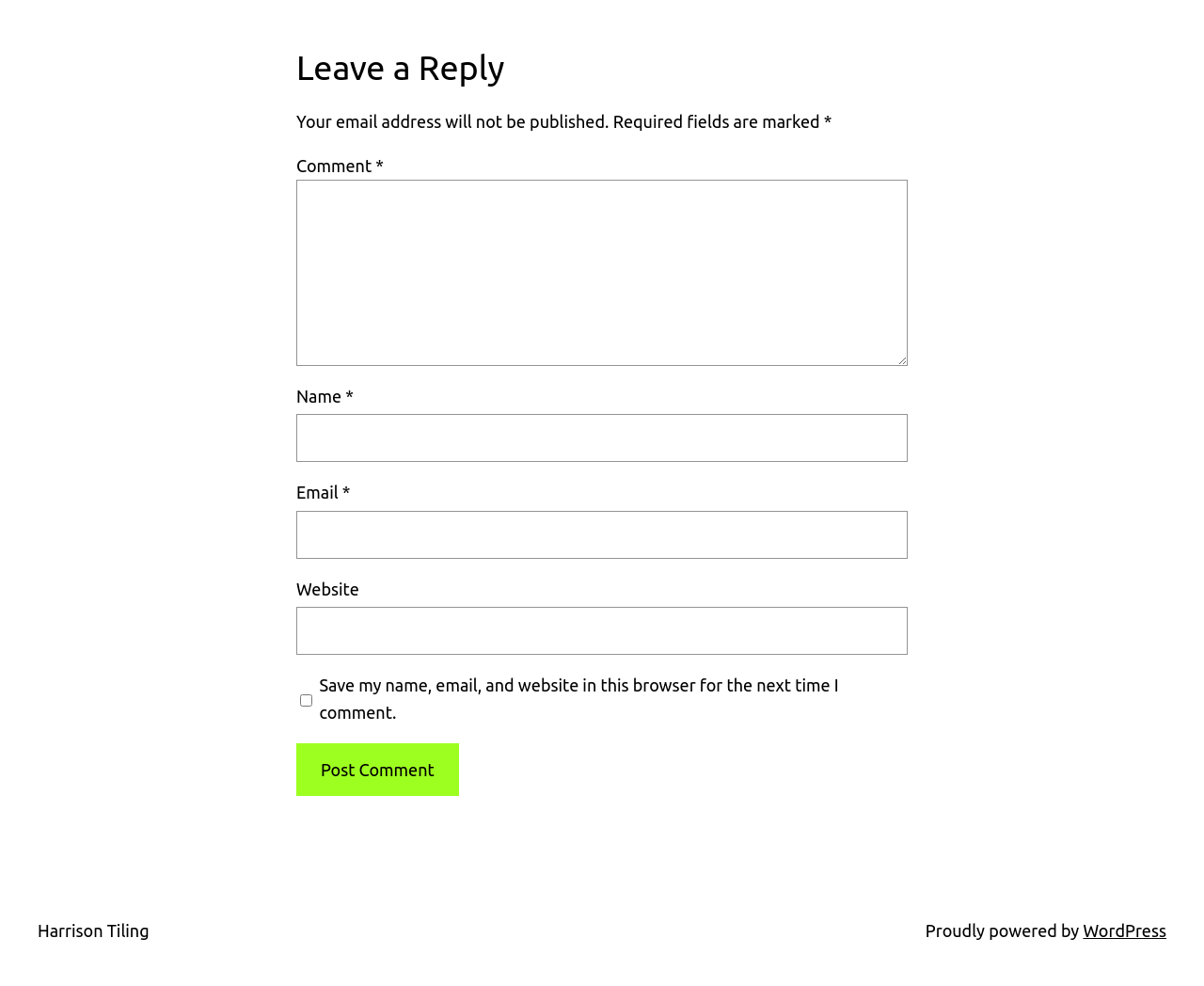Find the bounding box coordinates of the clickable area that will achieve the following instruction: "Enter your name".

[0.246, 0.42, 0.754, 0.469]